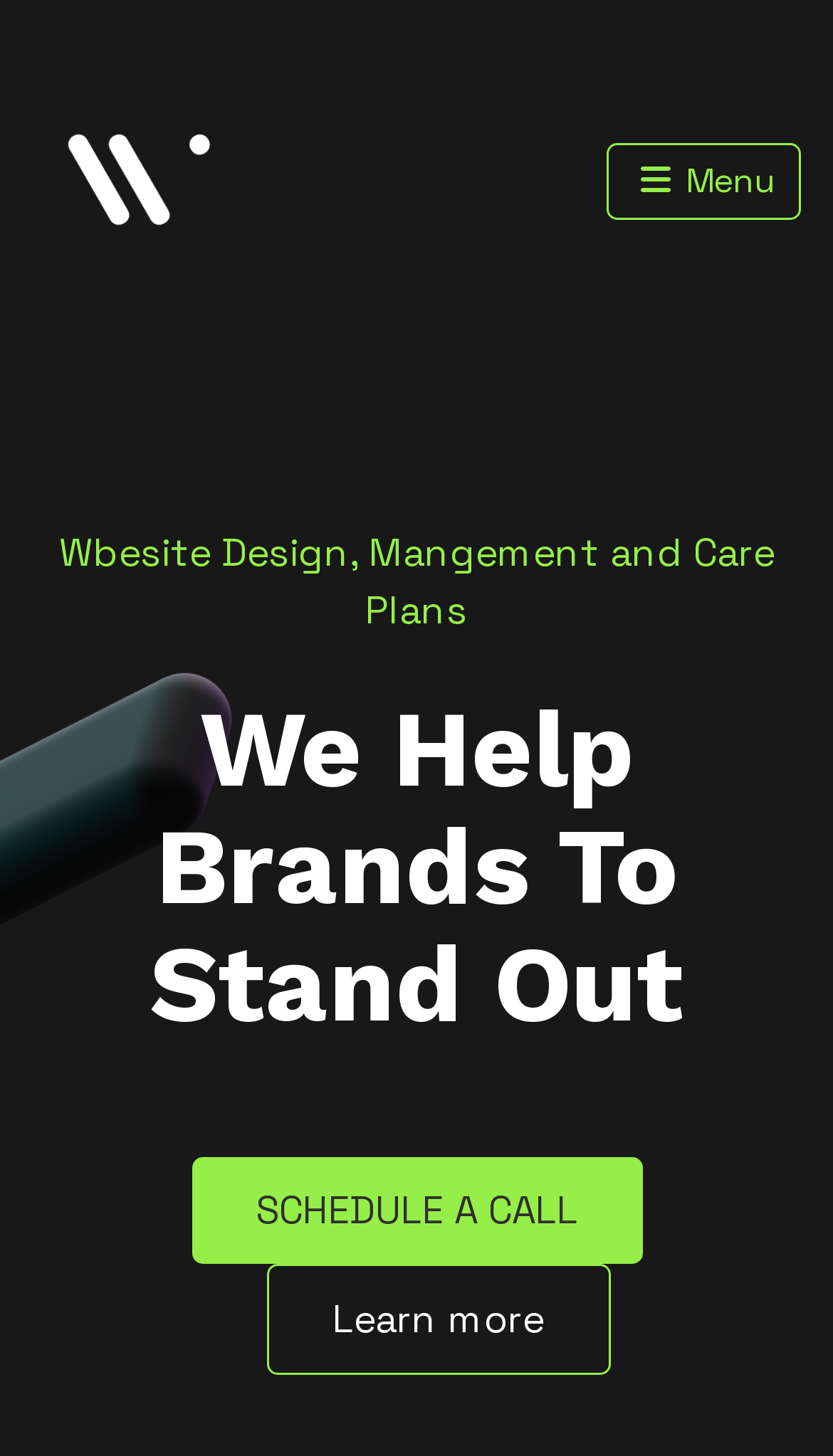What is the call-to-action on the webpage?
Please use the image to provide an in-depth answer to the question.

The link 'SCHEDULE A CALL' is prominently displayed on the webpage, suggesting that it is a call-to-action. Its location and styling also support this conclusion.